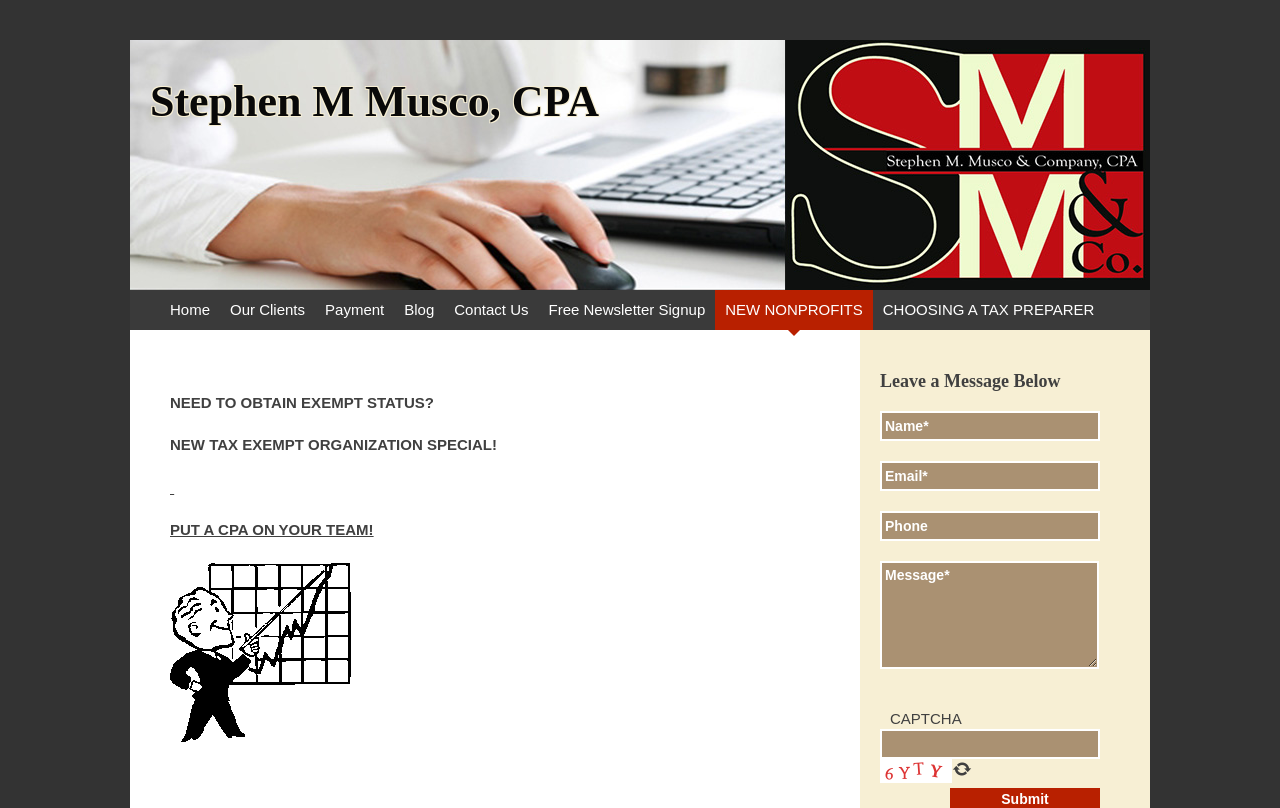Please identify the primary heading of the webpage and give its text content.

Stephen M Musco, CPA